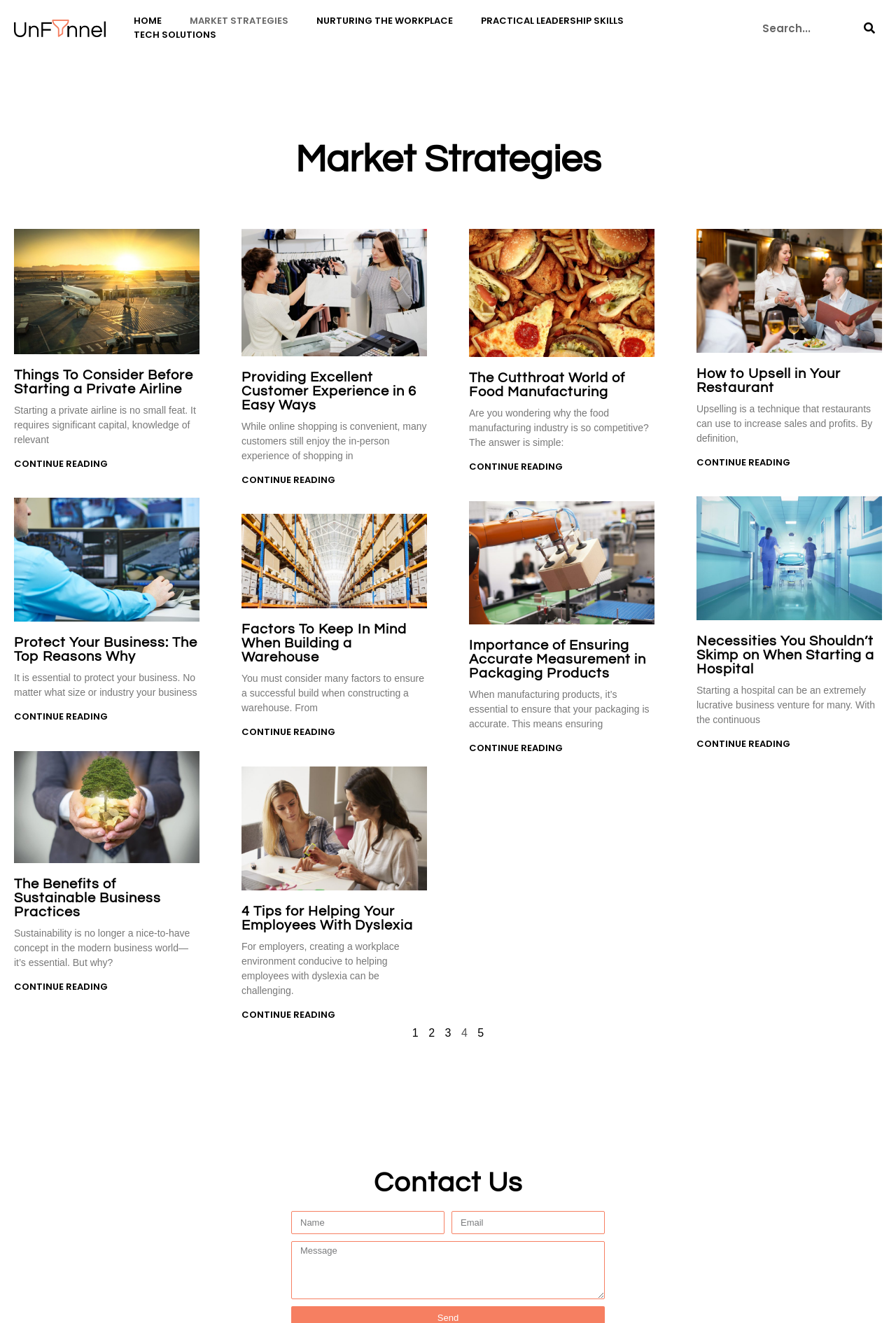Look at the image and write a detailed answer to the question: 
What is the purpose of the search box on the top right corner?

I looked at the top right corner of the webpage and found a search box with a button that says 'Search', which suggests that its purpose is to allow users to search for something on the webpage.